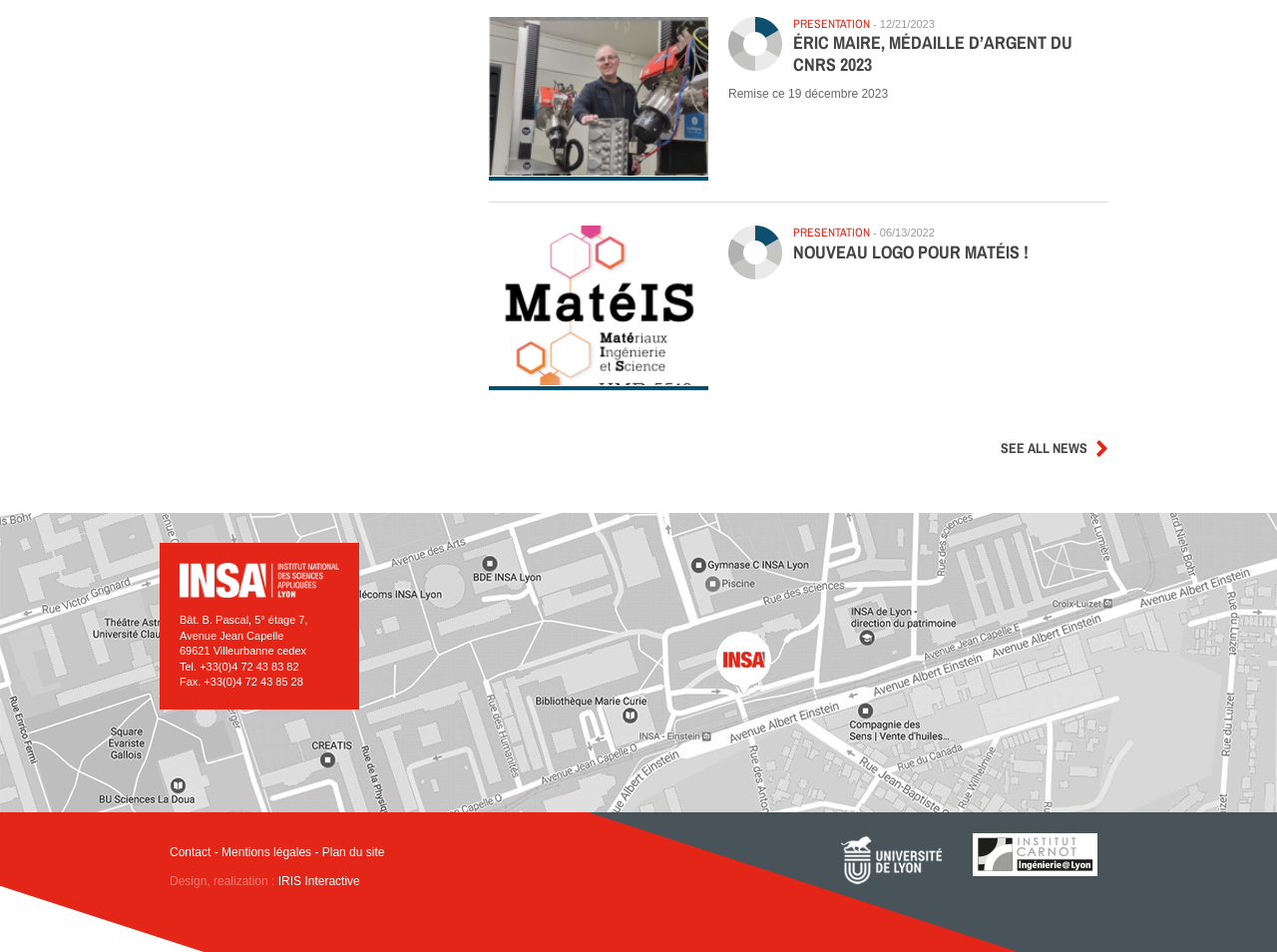Extract the bounding box for the UI element that matches this description: "parent_node: Search for: value="Search"".

None